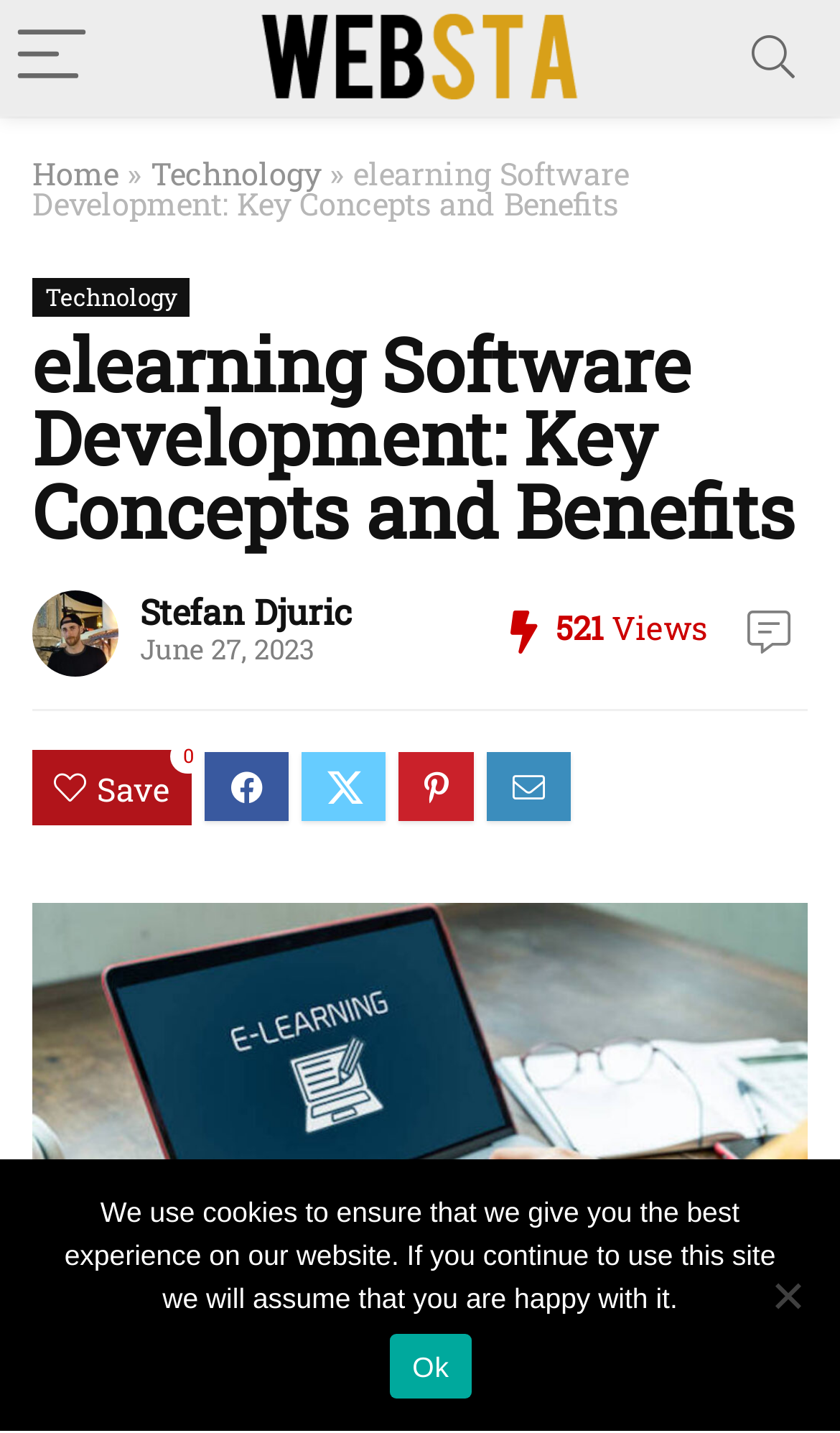Please answer the following question as detailed as possible based on the image: 
How many links are there in the top navigation bar?

I counted the link elements in the top navigation bar and found three links: 'Home', '»', and 'Technology'. These links are located at coordinates [0.038, 0.107, 0.141, 0.135], [0.141, 0.107, 0.179, 0.135], and [0.179, 0.107, 0.382, 0.135] respectively.